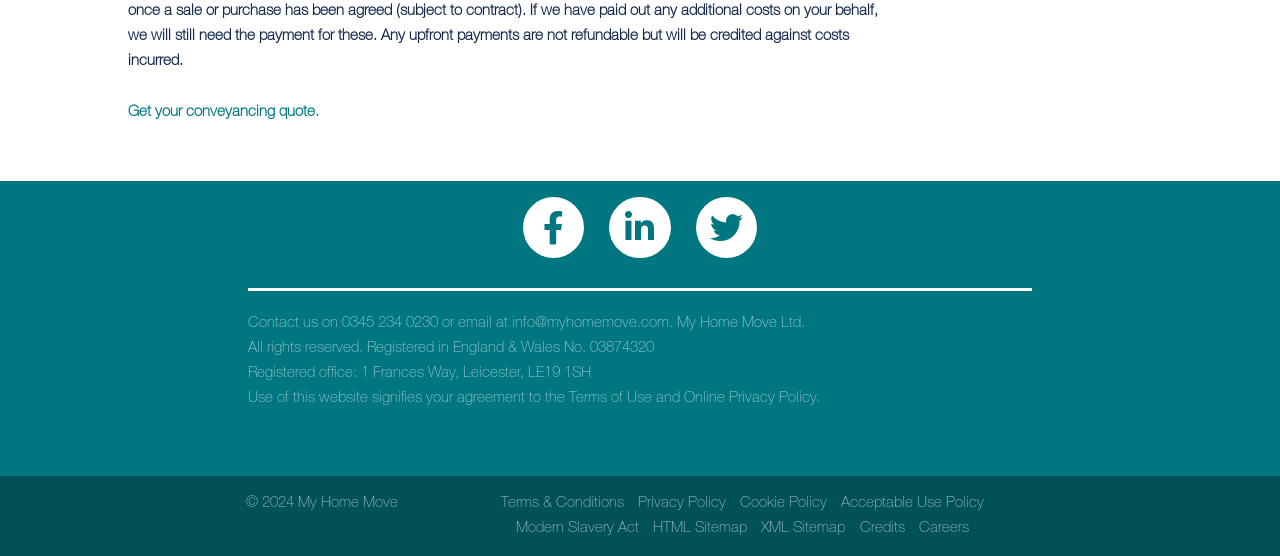Determine the bounding box coordinates of the clickable area required to perform the following instruction: "Contact us". The coordinates should be represented as four float numbers between 0 and 1: [left, top, right, bottom].

[0.194, 0.567, 0.629, 0.594]